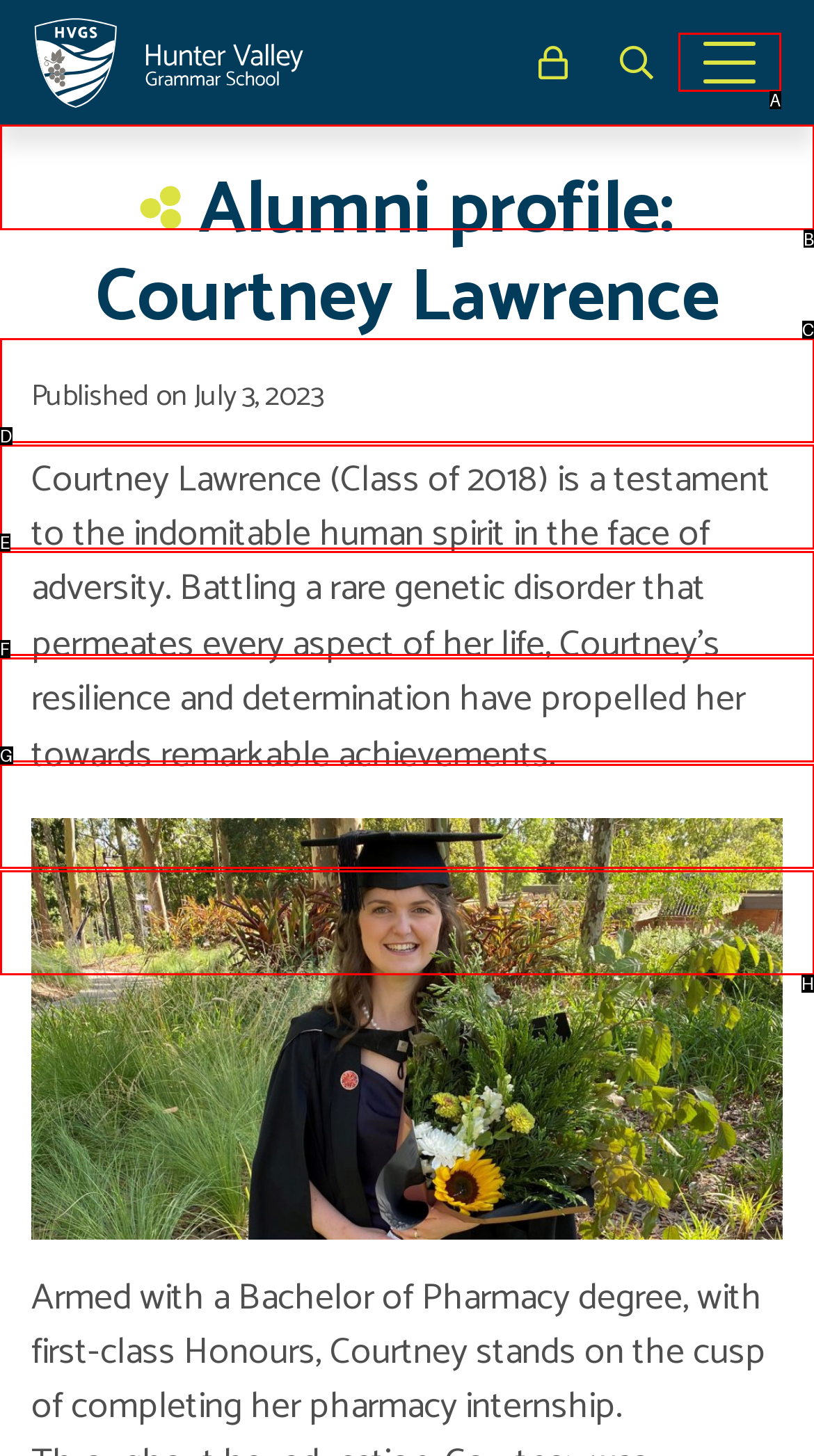Select the correct UI element to click for this task: Go to the About page.
Answer using the letter from the provided options.

B